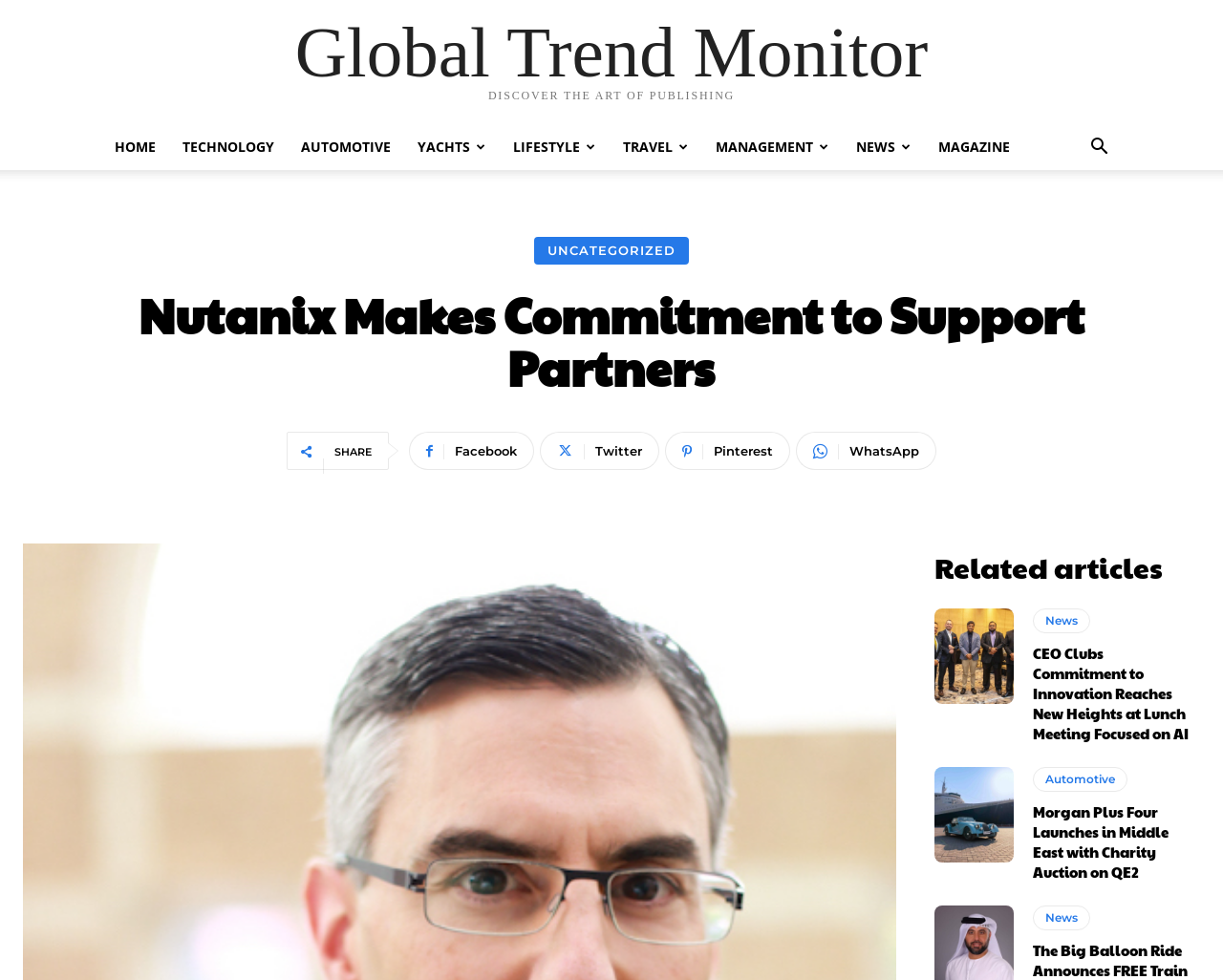Describe all the visual and textual components of the webpage comprehensively.

The webpage appears to be a news article or blog post from Global Trend Monitor, with a focus on Nutanix's commitment to supporting partners. 

At the top of the page, there is a horizontal navigation menu with 8 links: HOME, TECHNOLOGY, AUTOMOTIVE, YACHTS, LIFESTYLE, TRAVEL, MANAGEMENT, and NEWS, followed by a MAGAZINE link. A search button is located at the top right corner.

Below the navigation menu, there is a heading that reads "Nutanix Makes Commitment to Support Partners". 

To the right of the heading, there are social media links for Facebook, Twitter, Pinterest, and WhatsApp, along with a "SHARE" label.

The main content of the page is divided into sections. The first section appears to be the main article, with a heading that reads "Nutanix Makes Commitment to Support Partners". 

Below the main article, there is a section labeled "Related articles", which contains three links to other news articles, including "CEO Clubs Commitment to Innovation Reaches New Heights at Lunch Meeting Focused on AI" and "Morgan Plus Four Launches in Middle East with Charity Auction on QE2". Each of these links has a corresponding heading and a category label, such as "News" or "Automotive".